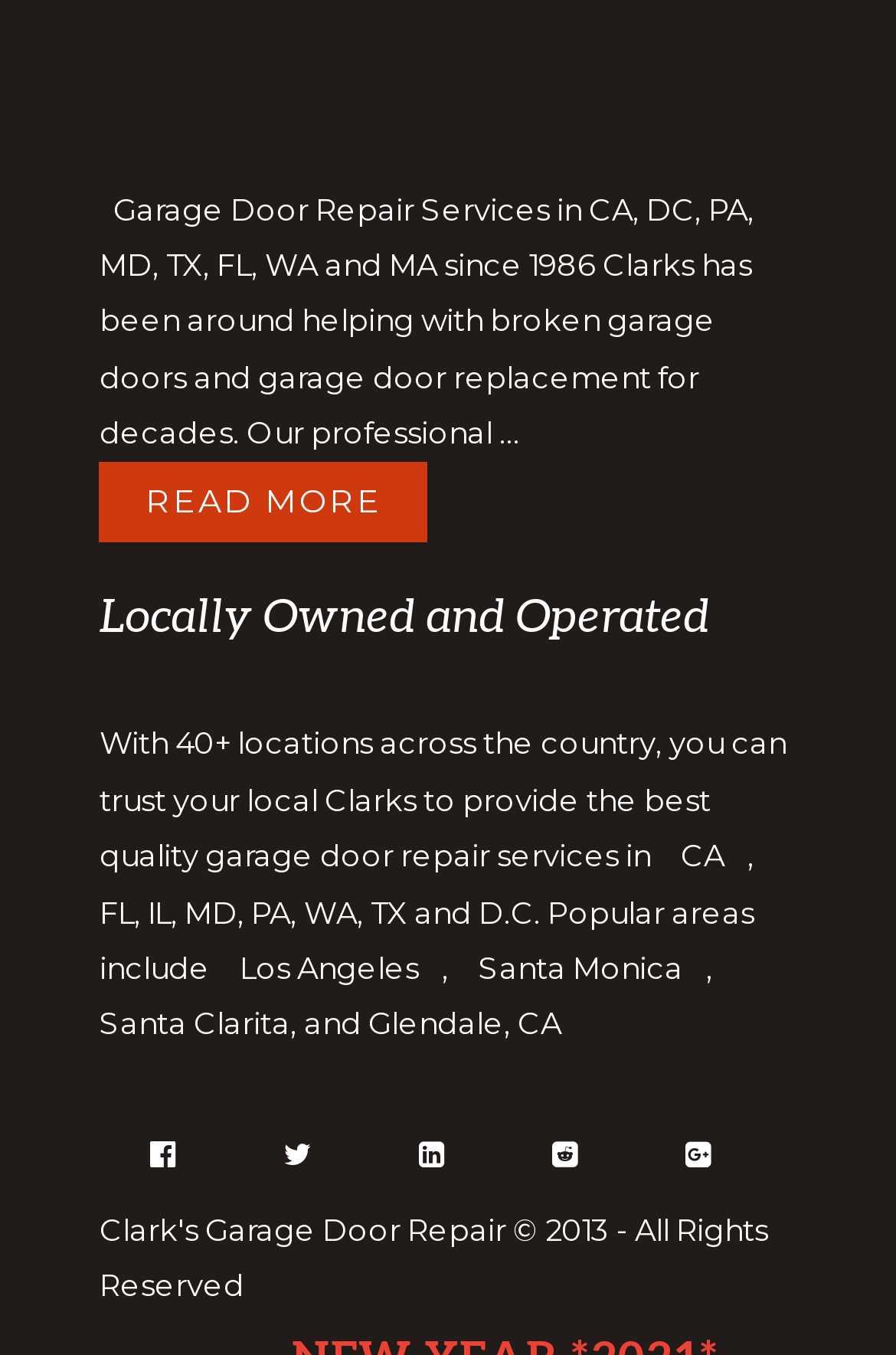Please locate the bounding box coordinates of the region I need to click to follow this instruction: "Follow on Facebook".

[0.111, 0.821, 0.252, 0.884]